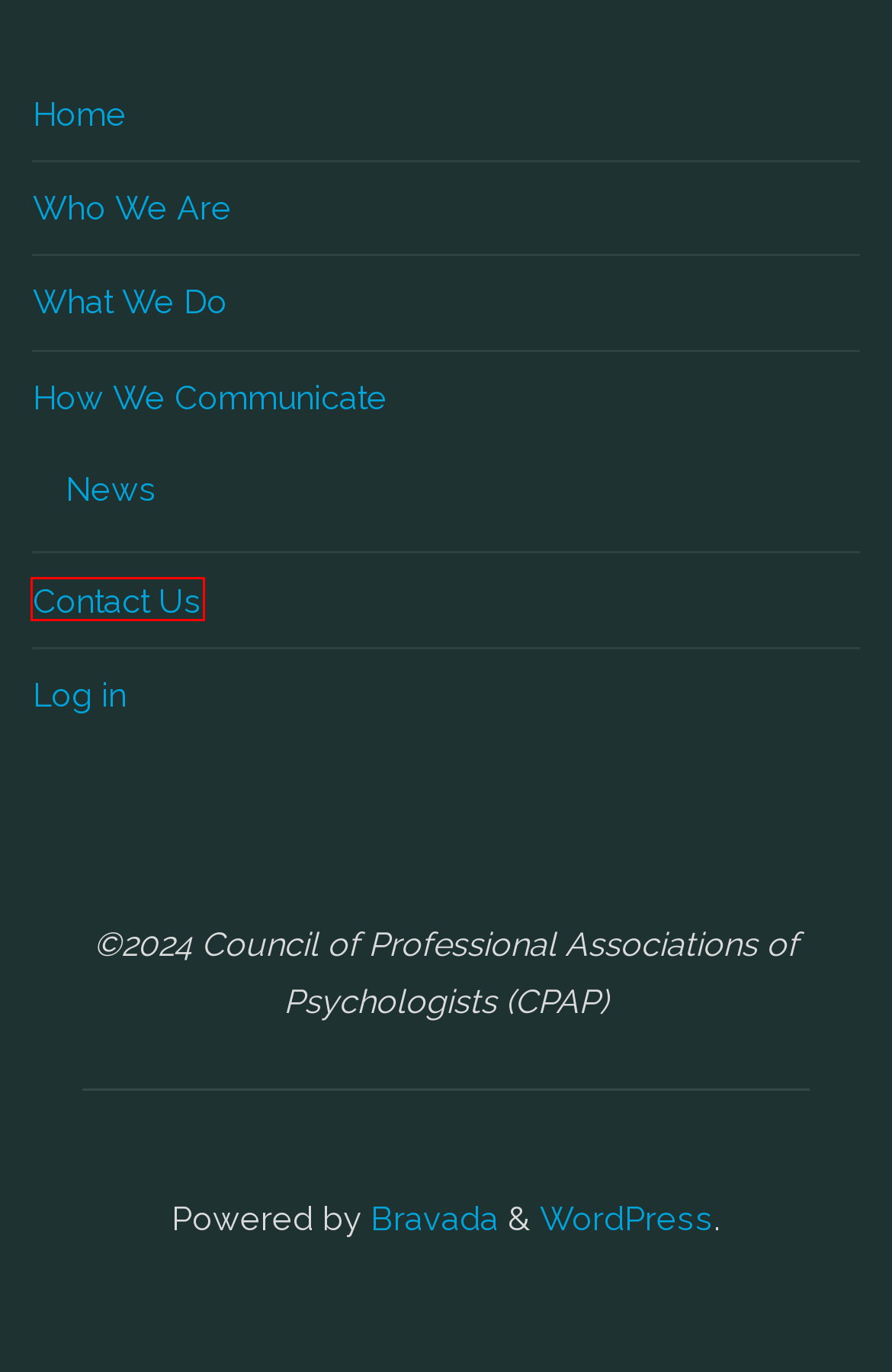A screenshot of a webpage is given with a red bounding box around a UI element. Choose the description that best matches the new webpage shown after clicking the element within the red bounding box. Here are the candidates:
A. Who We Are – Council of Professional Associations of Psychologists (CPAP)
B. Contact Us – Council of Professional Associations of Psychologists (CPAP)
C. Blog Tool, Publishing Platform, and CMS – WordPress.org
D. How We Communicate – Council of Professional Associations of Psychologists (CPAP)
E. Log In ‹ Council of Professional Associations of Psychologists (CPAP) — WordPress
F. operations – Council of Professional Associations of Psychologists (CPAP)
G. What We Do – Council of Professional Associations of Psychologists (CPAP)
H. News – Council of Professional Associations of Psychologists (CPAP)

B